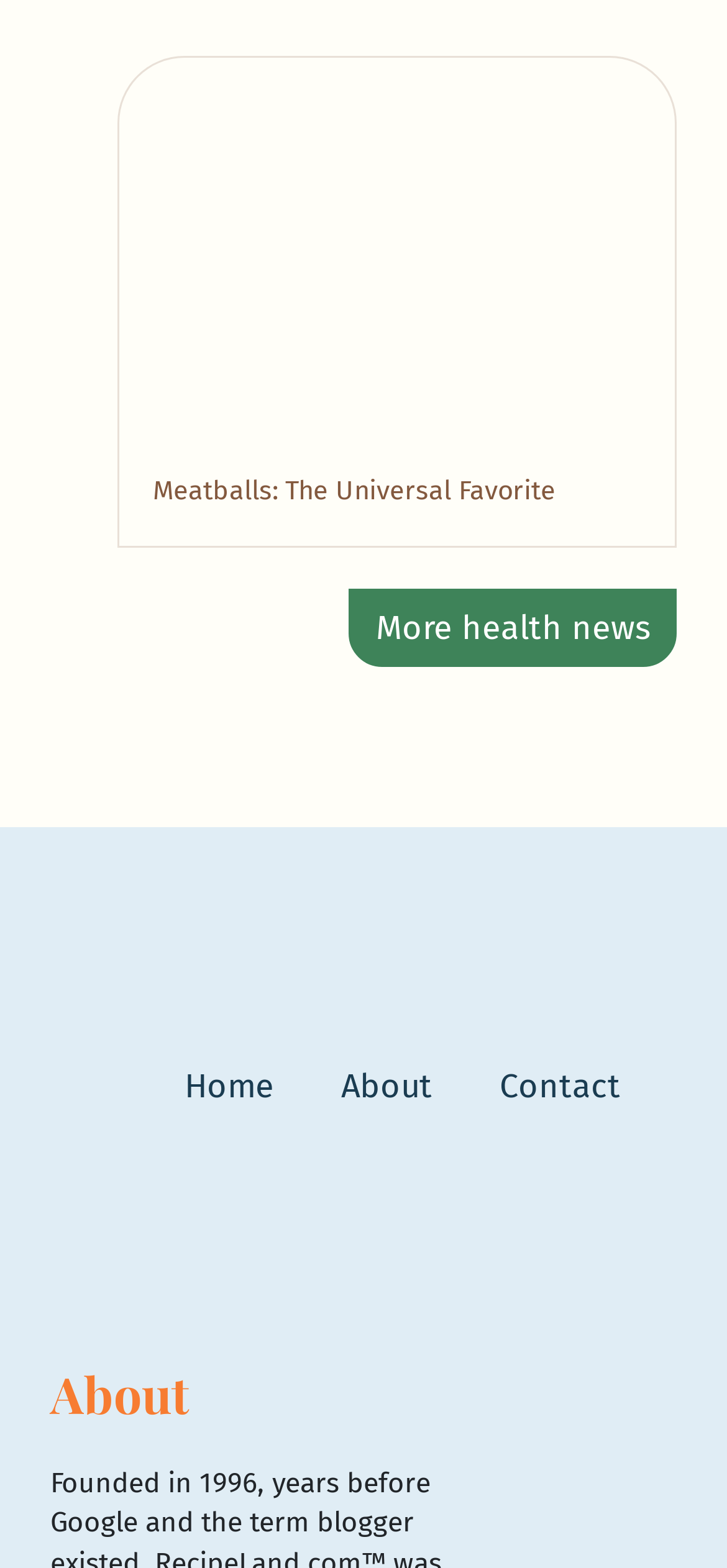Kindly determine the bounding box coordinates for the area that needs to be clicked to execute this instruction: "Follow the 'Pinterest' social media link".

[0.208, 0.719, 0.413, 0.793]